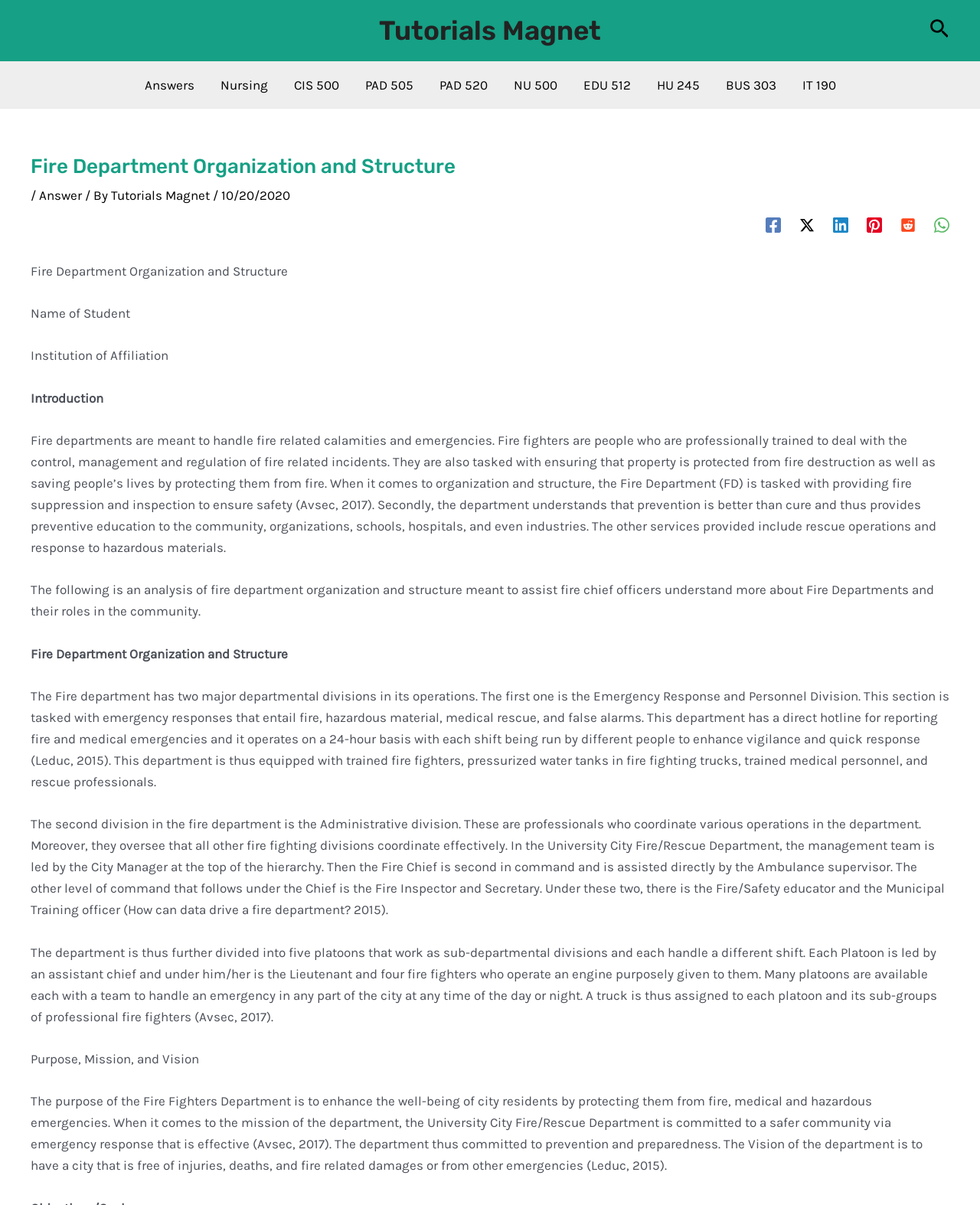What is the name of the department that provides fire suppression and inspection?
Provide an in-depth and detailed answer to the question.

The name of the department that provides fire suppression and inspection is mentioned in the introduction section of the webpage, where it is stated that the Fire Department (FD) is tasked with providing fire suppression and inspection to ensure safety.